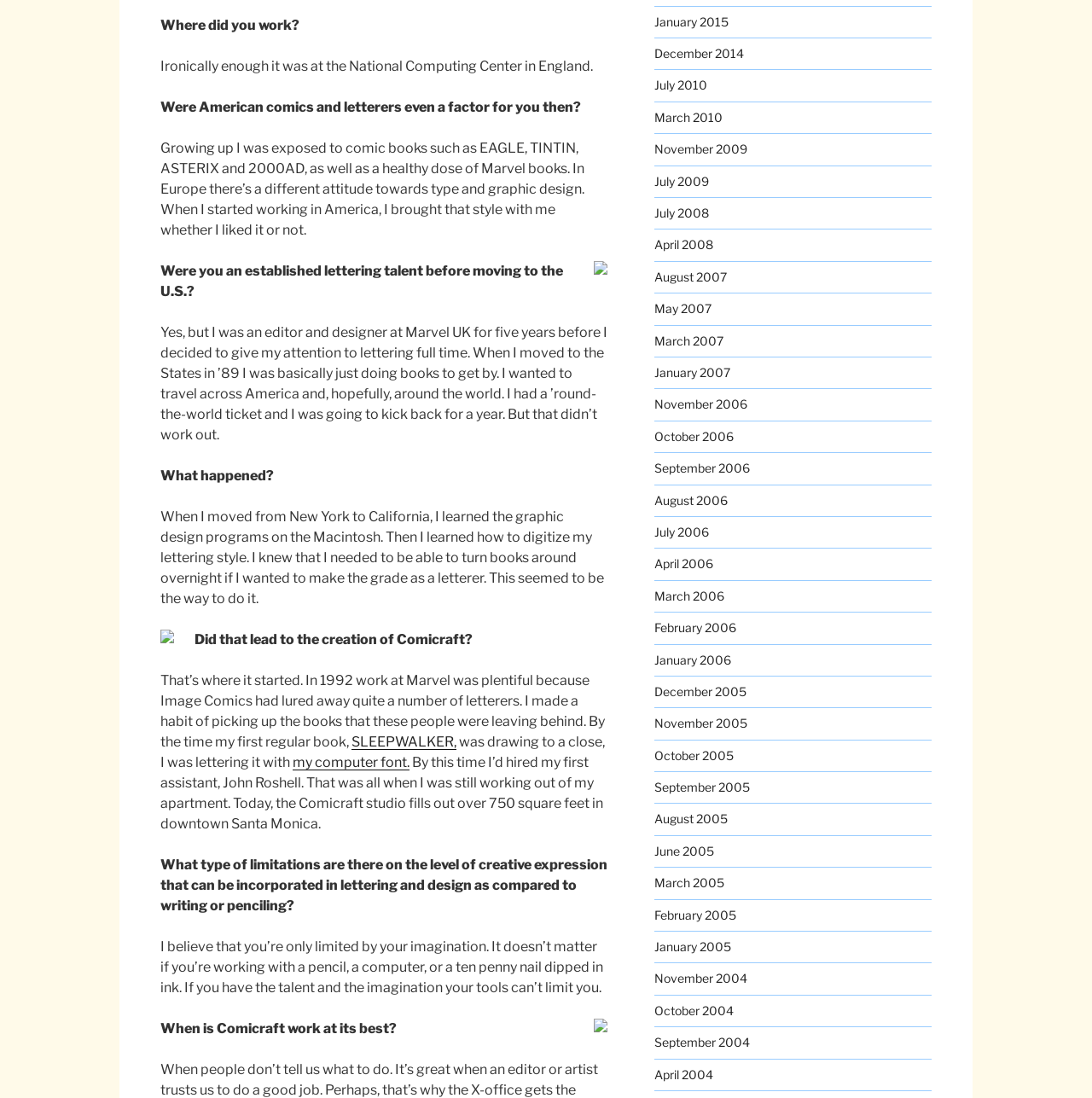Using the element description my computer font., predict the bounding box coordinates for the UI element. Provide the coordinates in (top-left x, top-left y, bottom-right x, bottom-right y) format with values ranging from 0 to 1.

[0.268, 0.687, 0.375, 0.702]